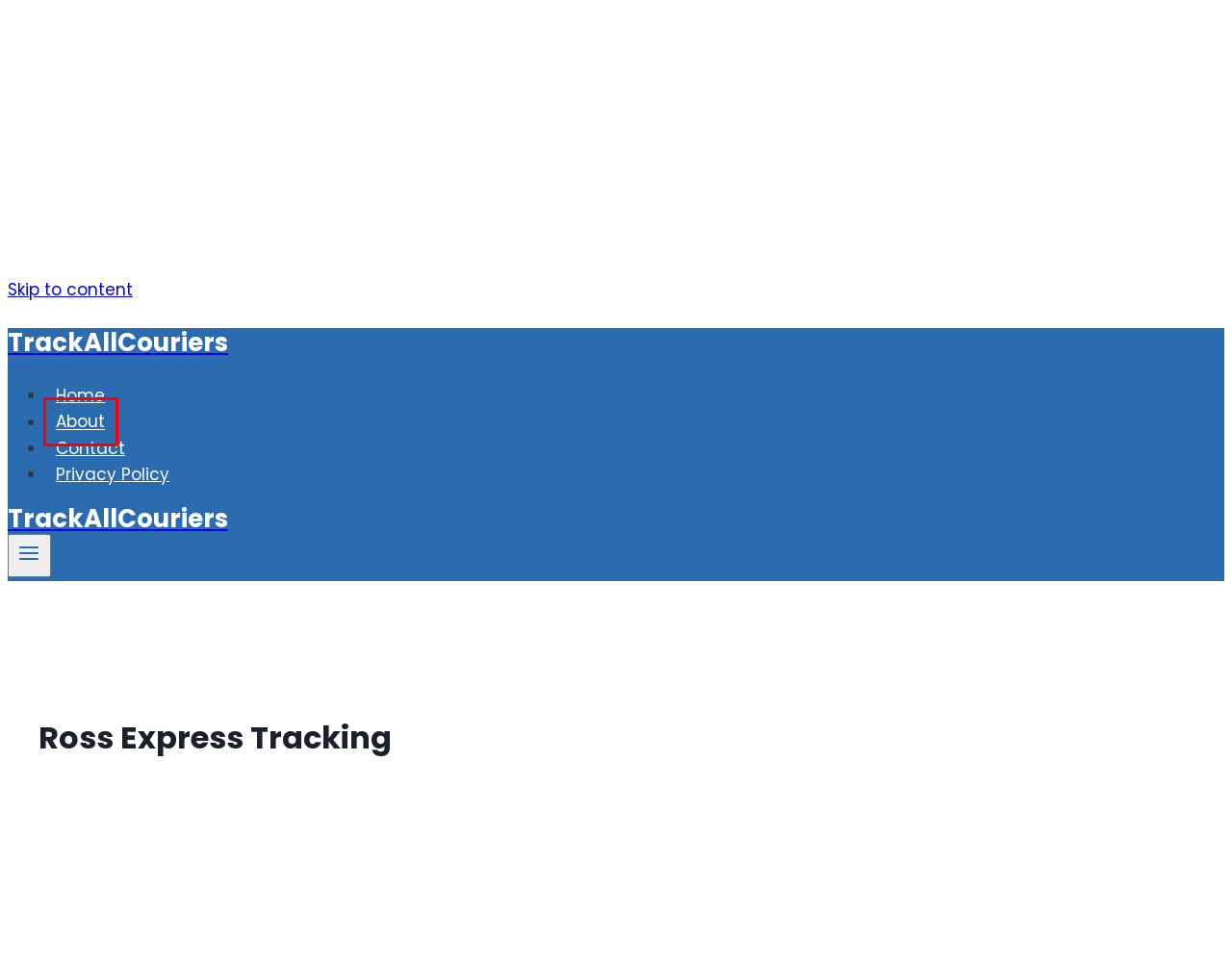View the screenshot of the webpage containing a red bounding box around a UI element. Select the most fitting webpage description for the new page shown after the element in the red bounding box is clicked. Here are the candidates:
A. Narvar Tracking - TrackAllCouriers.com
B. Contact - TrackAllCouriers
C. USF Reddaway Tracking | Check Freight Status - TrackAllCouriers.com
D. About - TrackAllCouriers
E. Privacy Policy - TrackAllCouriers
F. SF Express Tracking | Check Status USA, Malaysia & Hong Kong - TrackAllCouriers.com
G. AxleHire Tracking - TrackAllCouriers.com
H. Hong Kong Post Tracking | Check Shipping Status - TrackAllCouriers.com

D